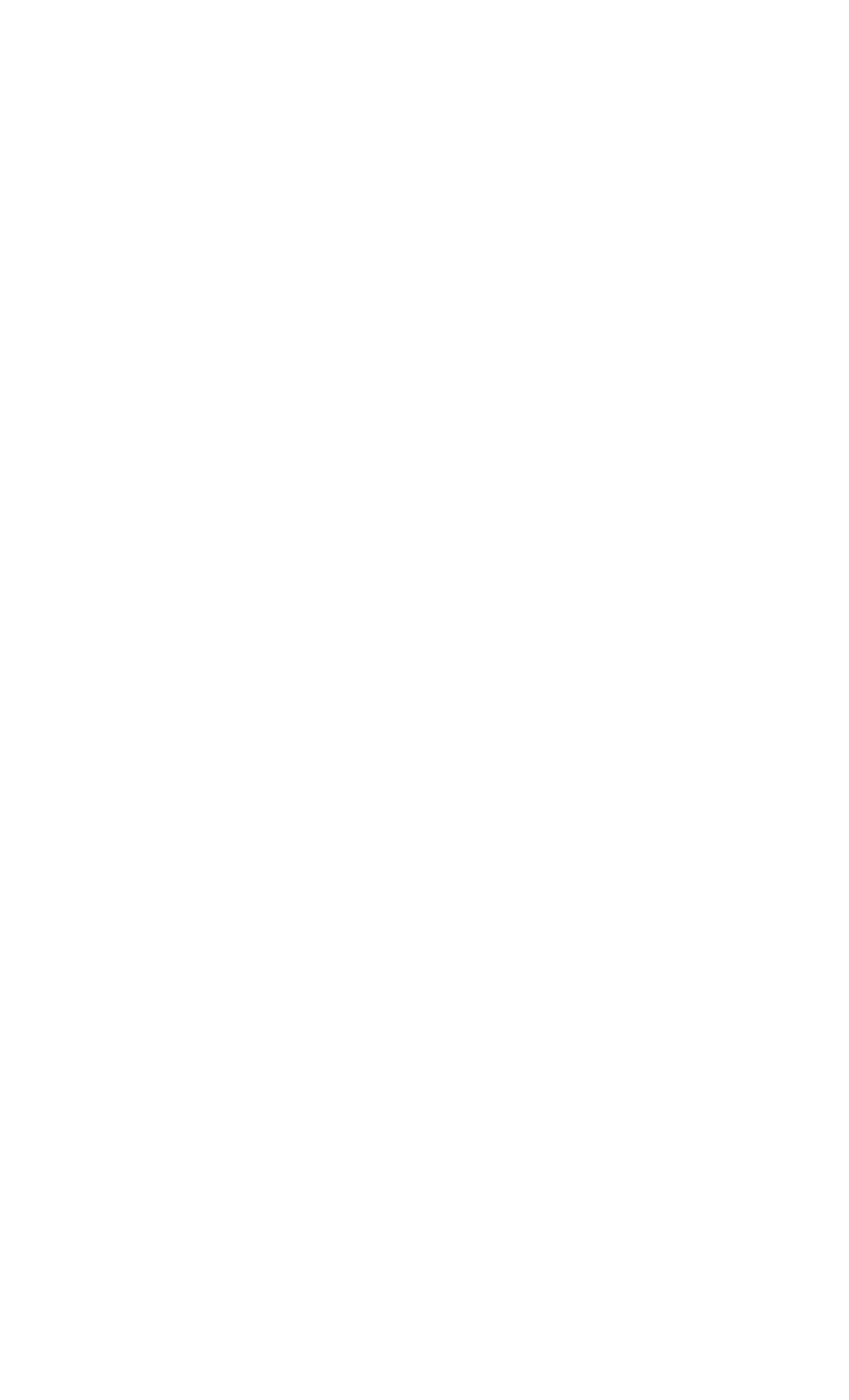Point out the bounding box coordinates of the section to click in order to follow this instruction: "Click the 'Home' link".

[0.041, 0.306, 0.959, 0.337]